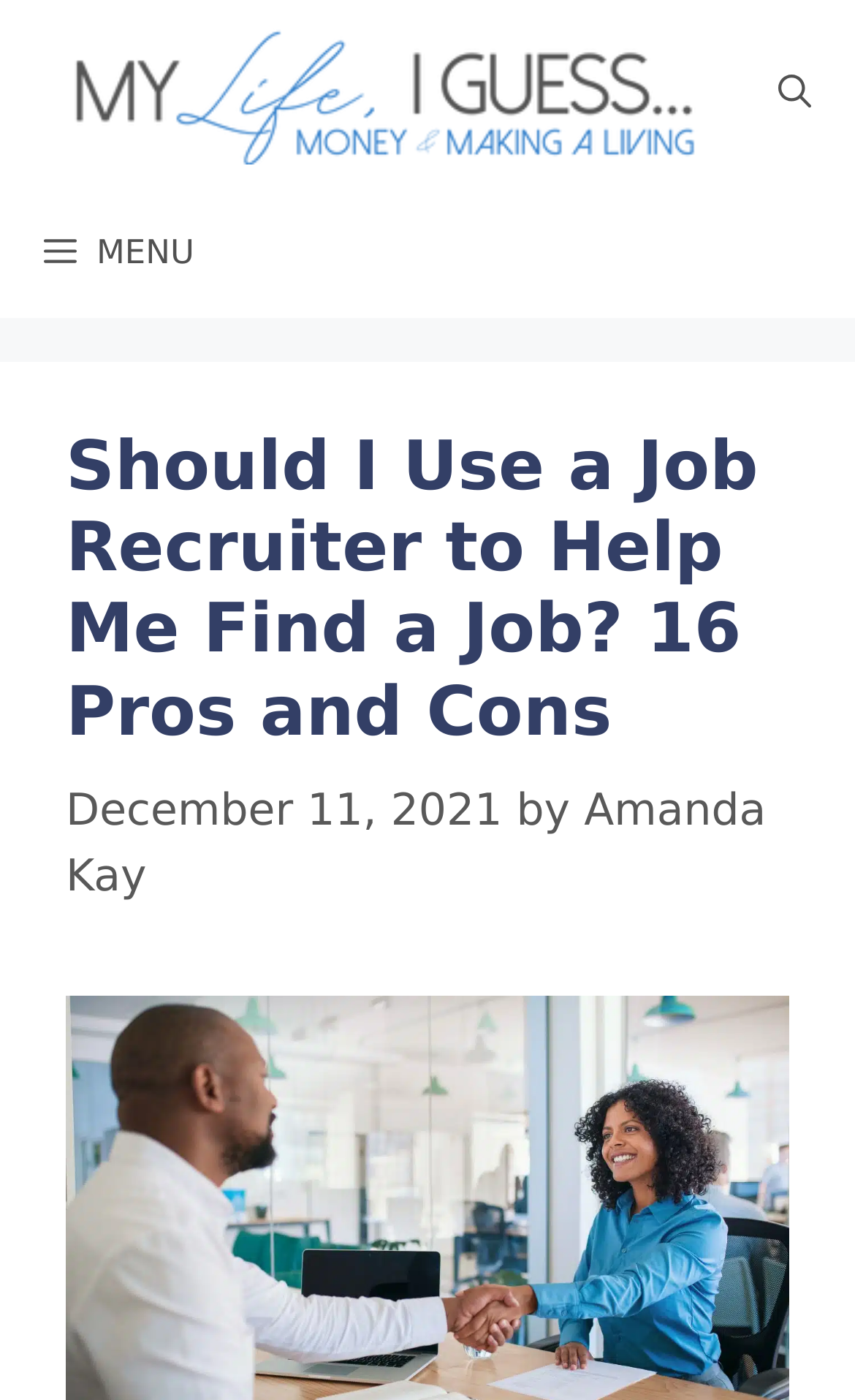Find the headline of the webpage and generate its text content.

Should I Use a Job Recruiter to Help Me Find a Job? 16 Pros and Cons